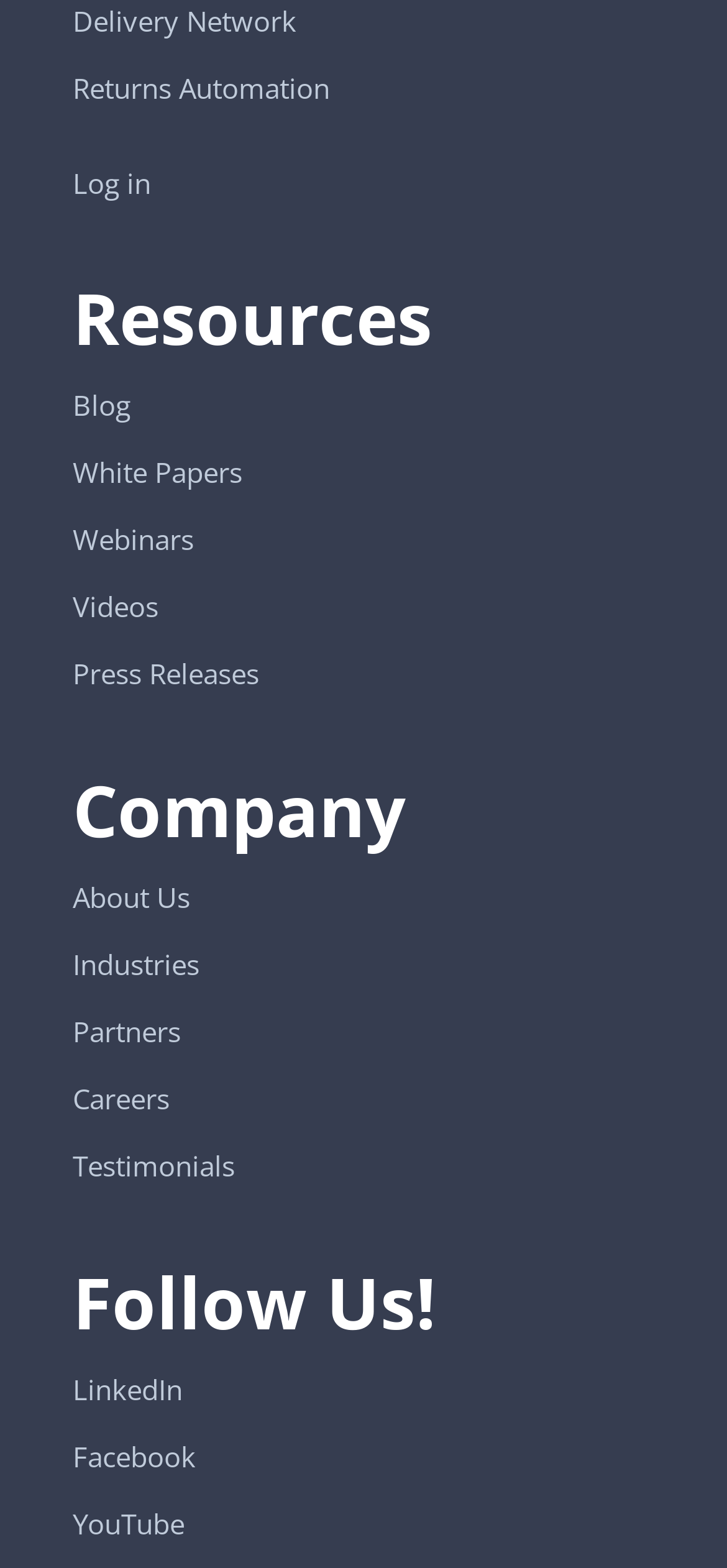Please identify the bounding box coordinates of the element's region that needs to be clicked to fulfill the following instruction: "Read the blog". The bounding box coordinates should consist of four float numbers between 0 and 1, i.e., [left, top, right, bottom].

[0.1, 0.247, 0.179, 0.27]